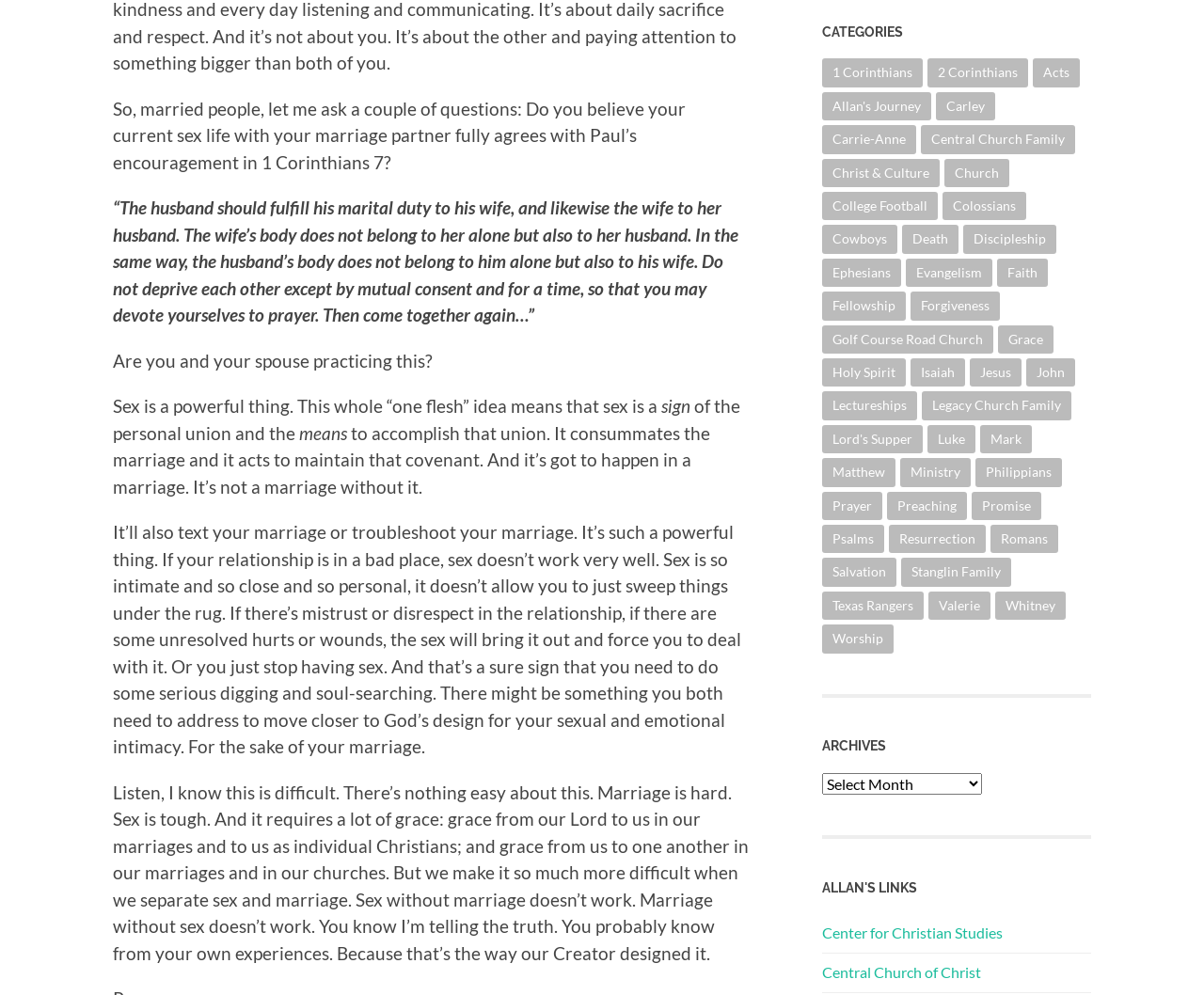Provide the bounding box coordinates of the HTML element described by the text: "Acts". The coordinates should be in the format [left, top, right, bottom] with values between 0 and 1.

[0.858, 0.059, 0.897, 0.088]